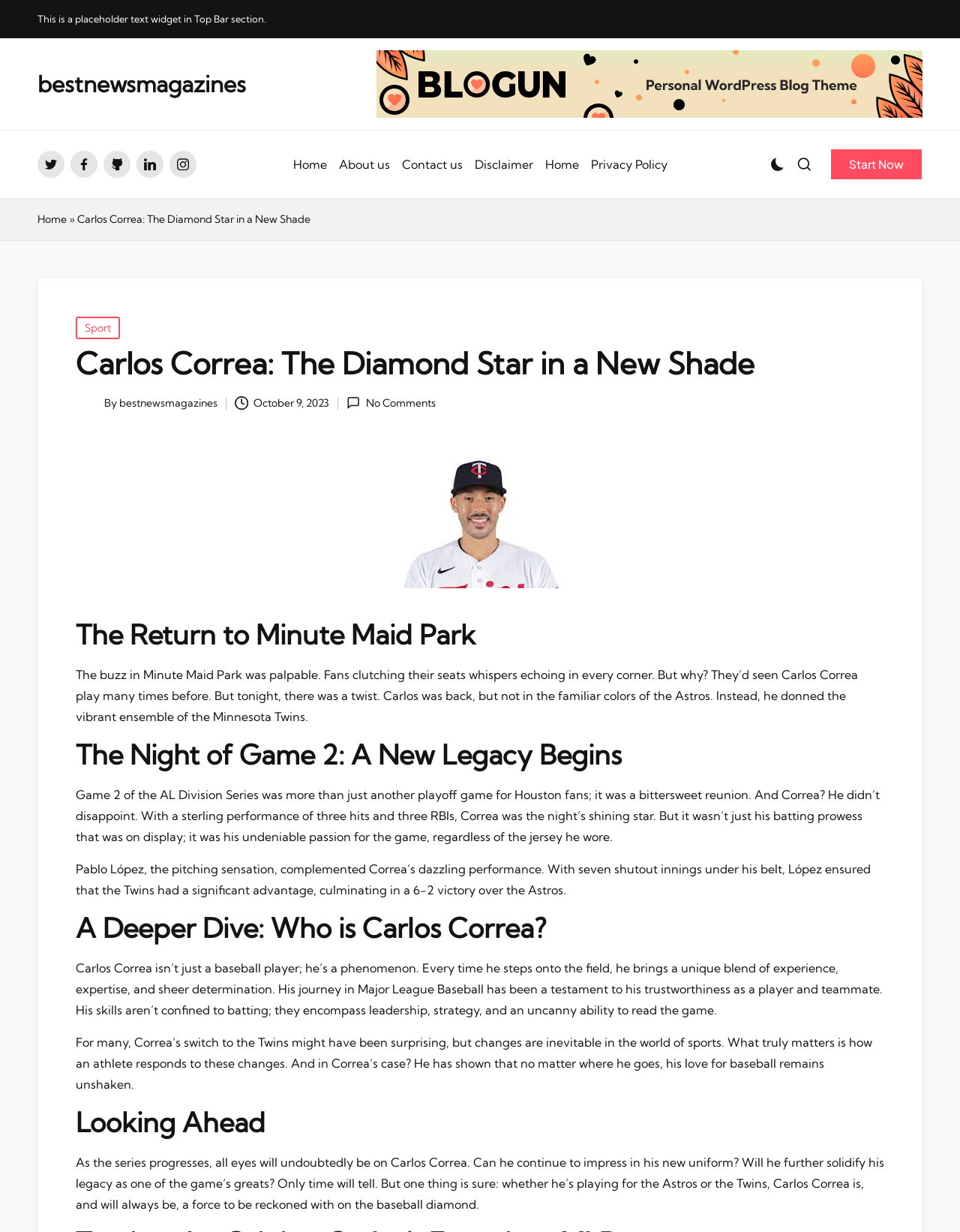From the screenshot, find the bounding box of the UI element matching this description: "Privacy Policy". Supply the bounding box coordinates in the form [left, top, right, bottom], each a float between 0 and 1.

[0.615, 0.115, 0.695, 0.152]